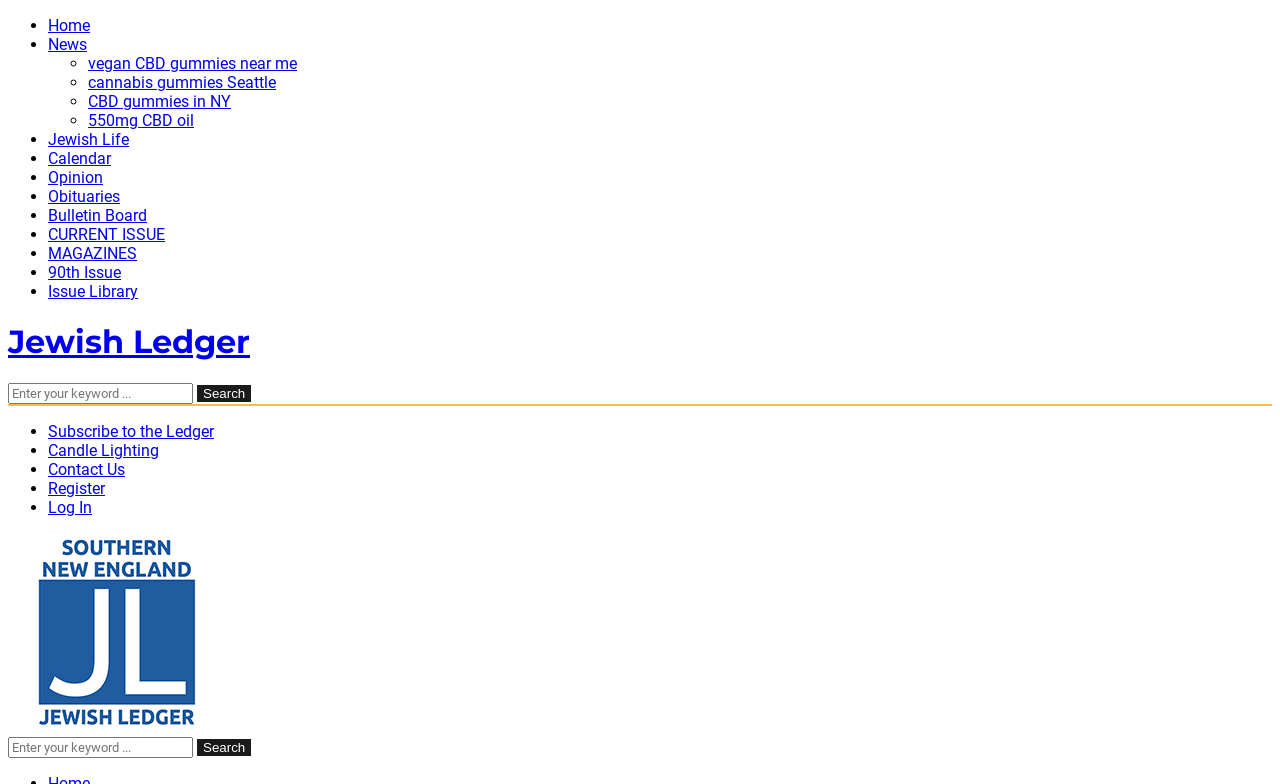Reply to the question with a single word or phrase:
What is the name of the publication?

Jewish Ledger